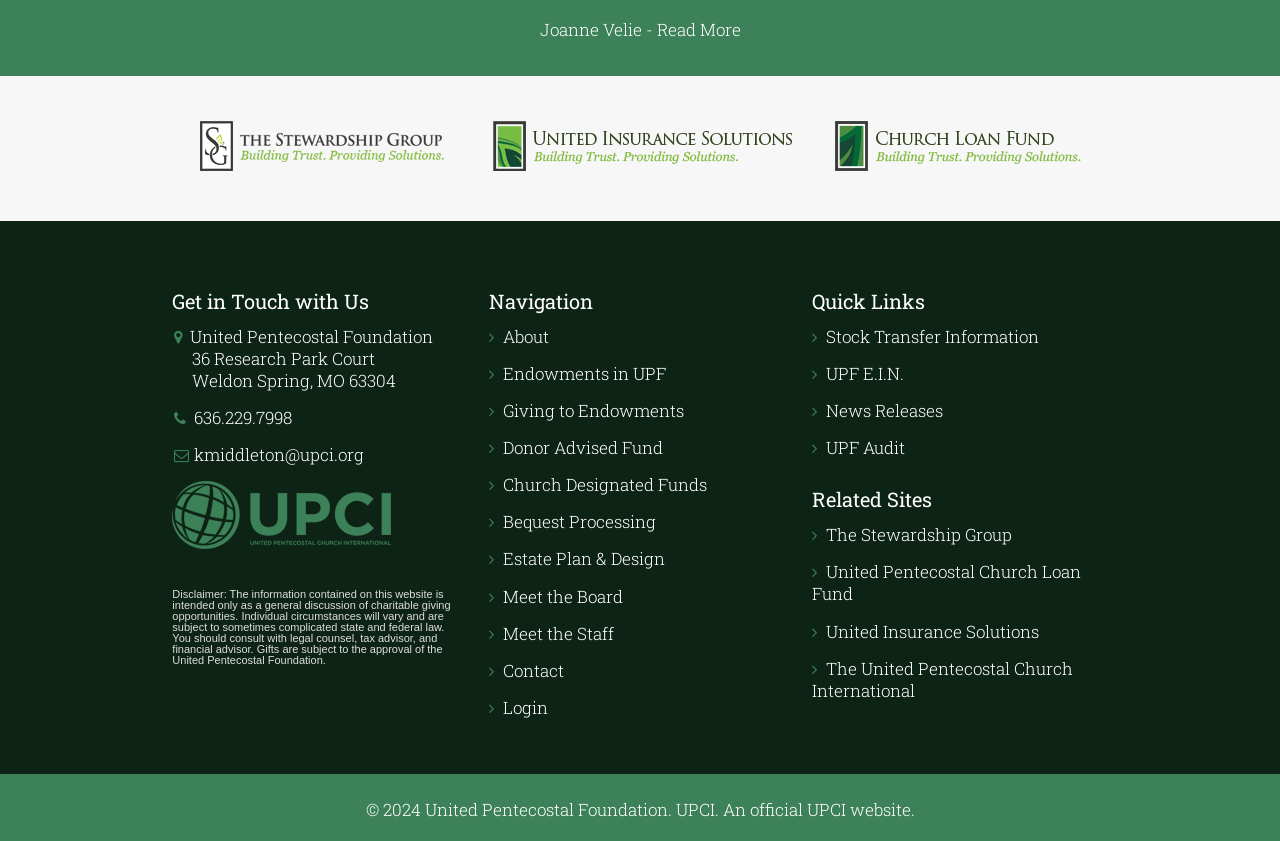Please locate the bounding box coordinates of the element that needs to be clicked to achieve the following instruction: "Click on the 'About' link". The coordinates should be four float numbers between 0 and 1, i.e., [left, top, right, bottom].

[0.393, 0.386, 0.429, 0.414]